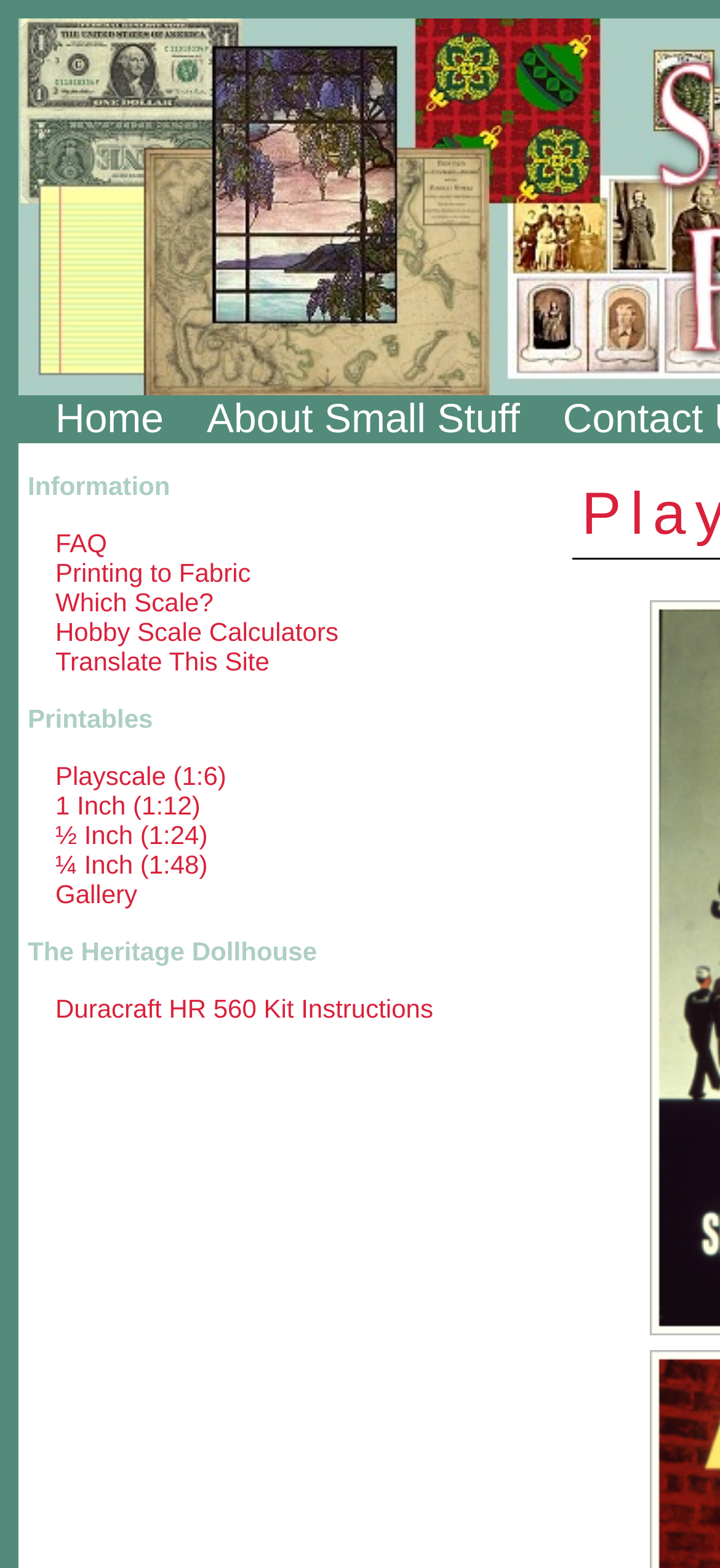Identify the bounding box coordinates of the element to click to follow this instruction: 'learn about printing to fabric'. Ensure the coordinates are four float values between 0 and 1, provided as [left, top, right, bottom].

[0.026, 0.356, 0.348, 0.375]